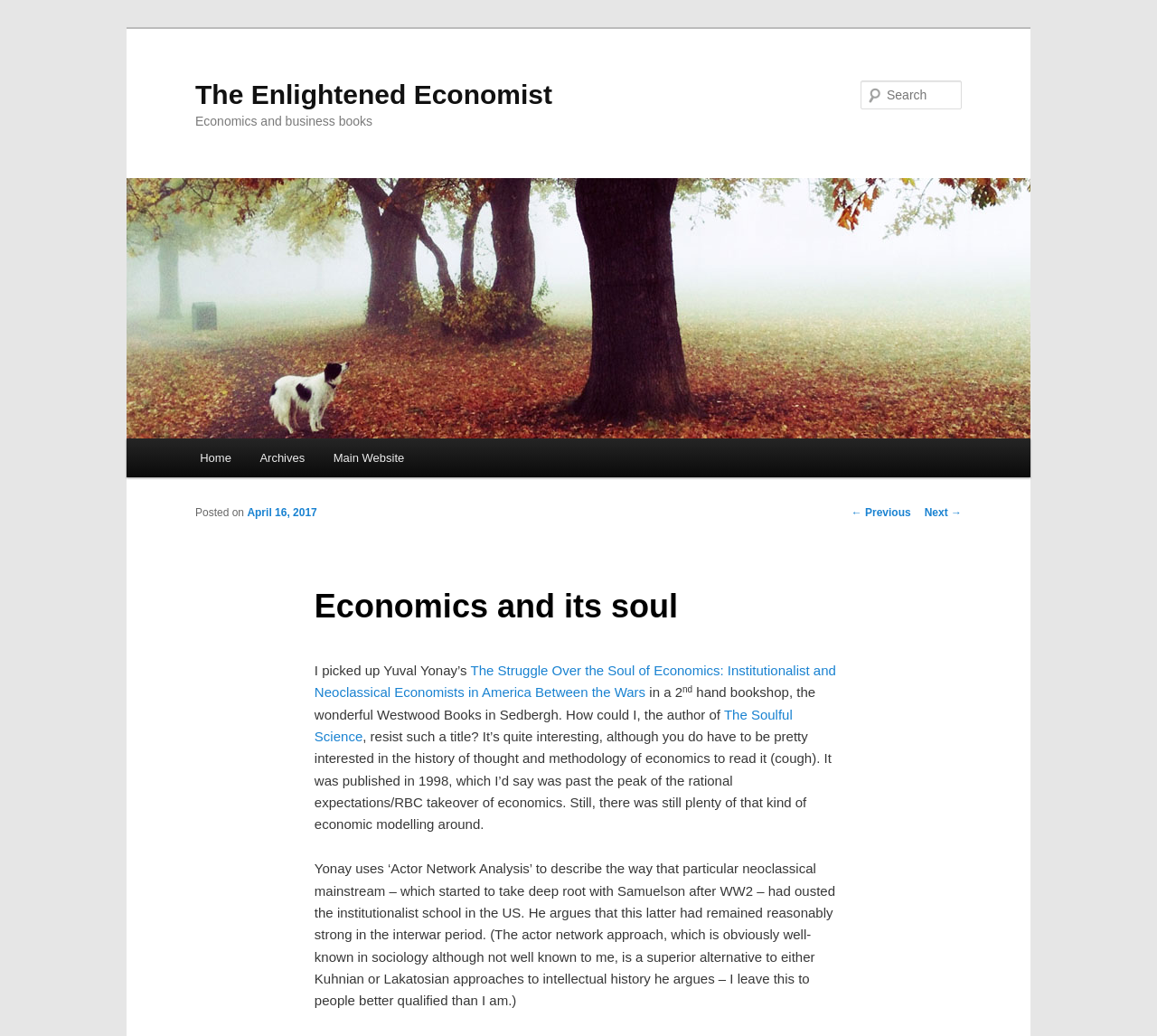Offer an extensive depiction of the webpage and its key elements.

The webpage is about a blog post titled "Economics and its soul" on a website called "The Enlightened Economist". At the top of the page, there is a heading with the website's title, followed by a link to the website. Below this, there is another heading that reads "Economics and business books". 

On the left side of the page, there is a link to the website's logo, accompanied by an image. Above this, there is a search bar with a label "Search" and a static text "Search". 

The main content of the page is divided into sections. The first section is the main menu, which includes links to "Skip to primary content", "Home", "Archives", and "Main Website". 

Below the main menu, there is a section with a heading "Post navigation", which includes links to "← Previous" and "Next →". 

The main article begins with a heading "Economics and its soul", followed by a static text "Posted on" and a link to the date "April 16, 2017". The article's content is a discussion about a book titled "The Struggle Over the Soul of Economics" and its relevance to the history of economic thought and methodology. The text is divided into paragraphs, with links to other relevant sources and books, including "The Soulful Science".